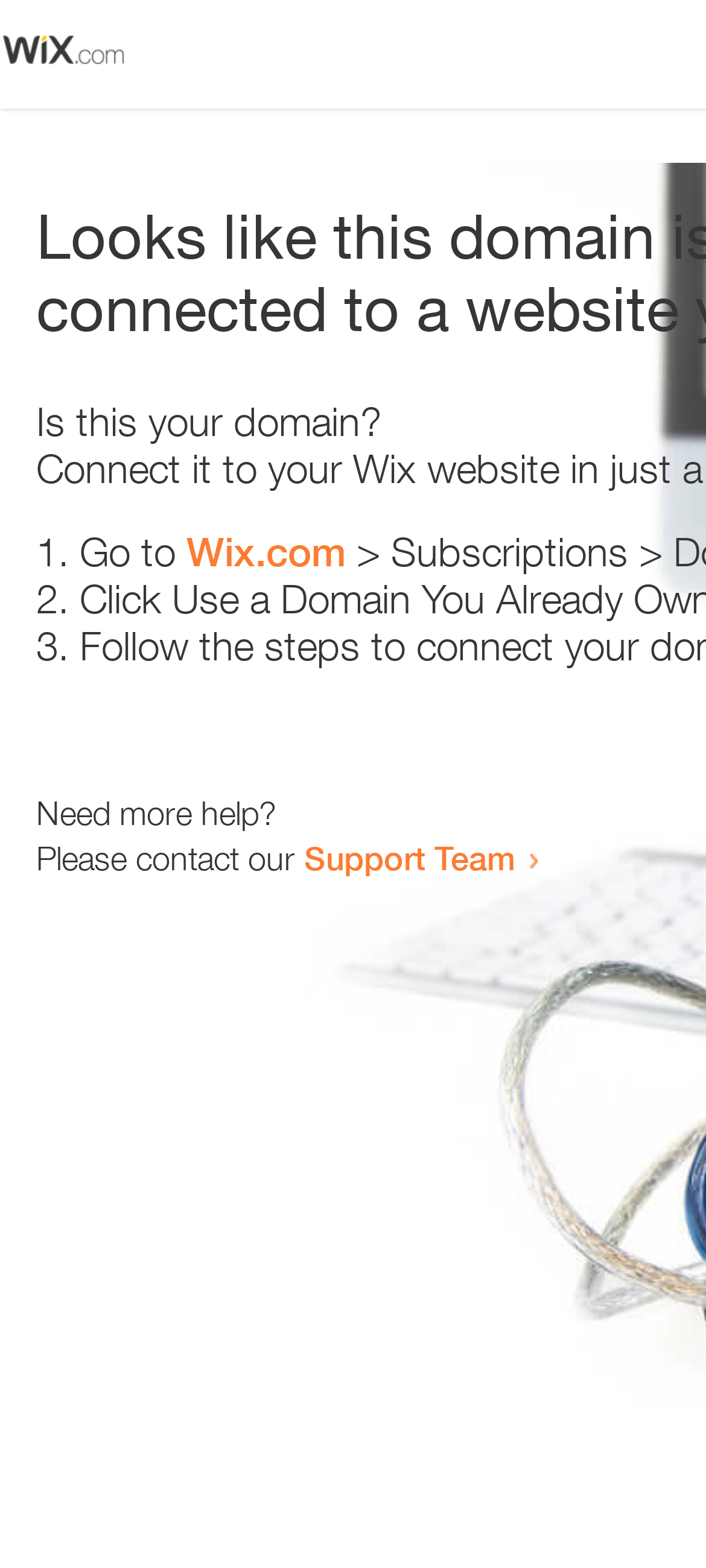Provide your answer in a single word or phrase: 
What is the first step to take if this is your domain?

Go to Wix.com